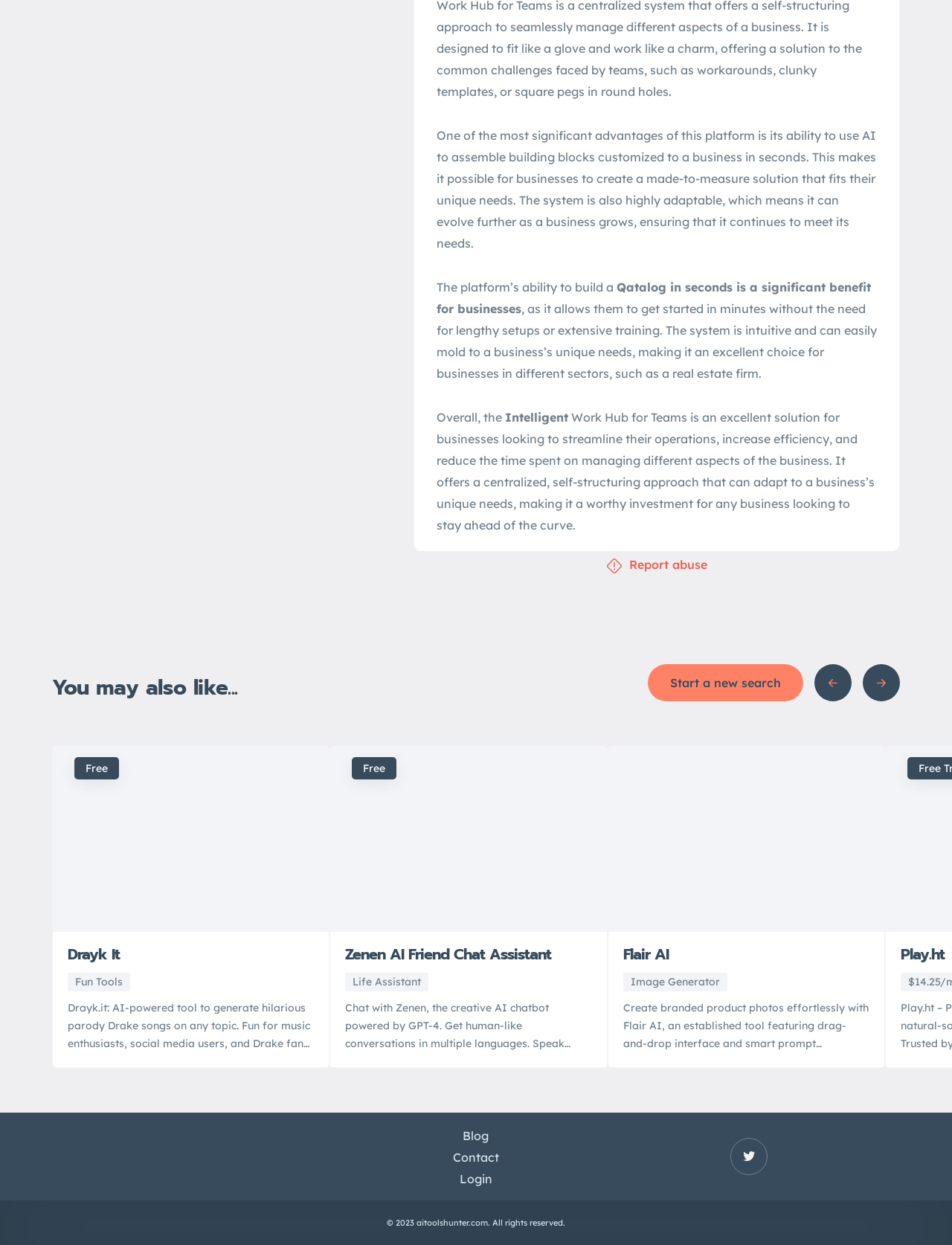Determine the bounding box coordinates of the target area to click to execute the following instruction: "Report abuse."

[0.661, 0.447, 0.743, 0.459]